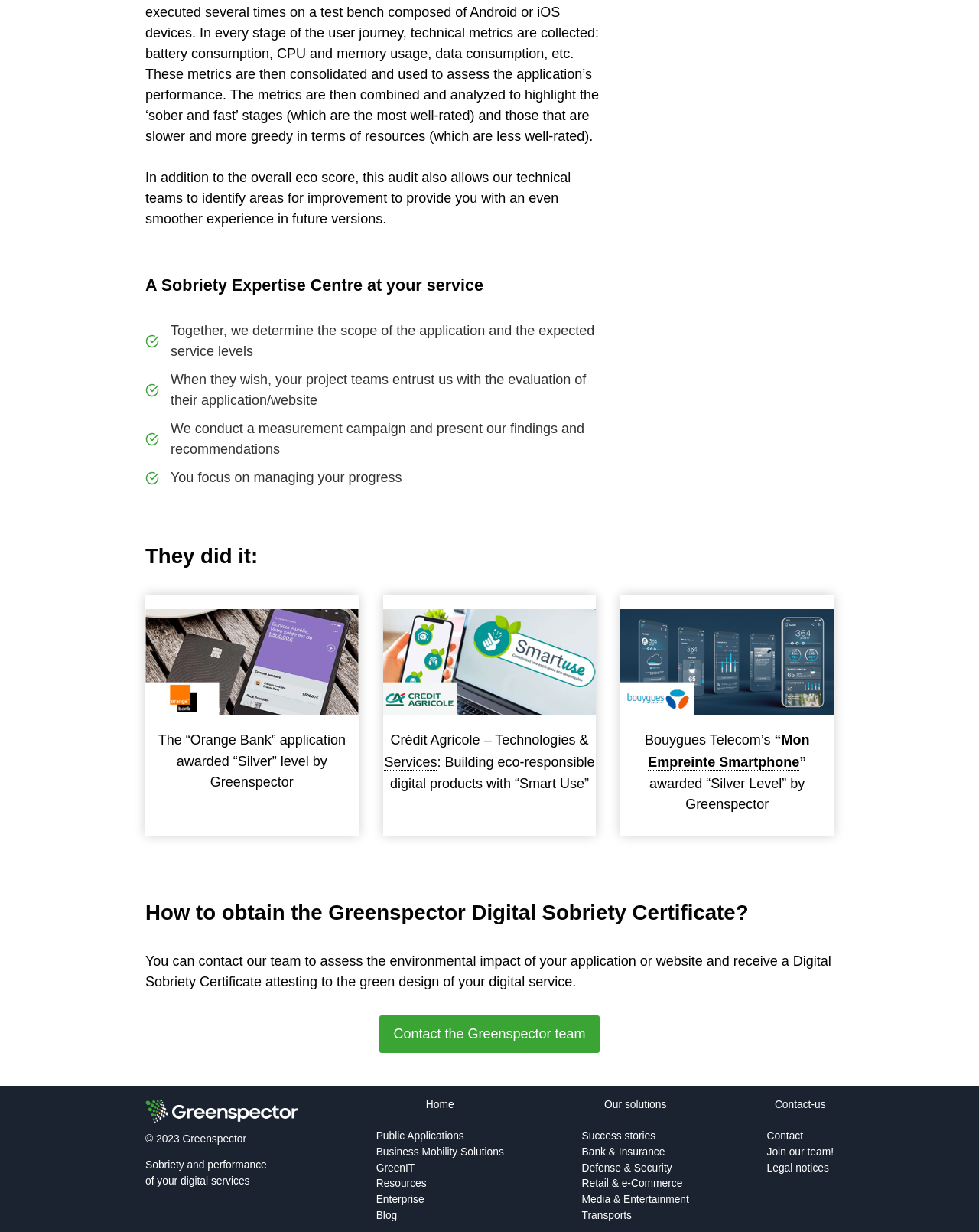What is the 'Silver' level awarded to? From the image, respond with a single word or brief phrase.

Orange Bank